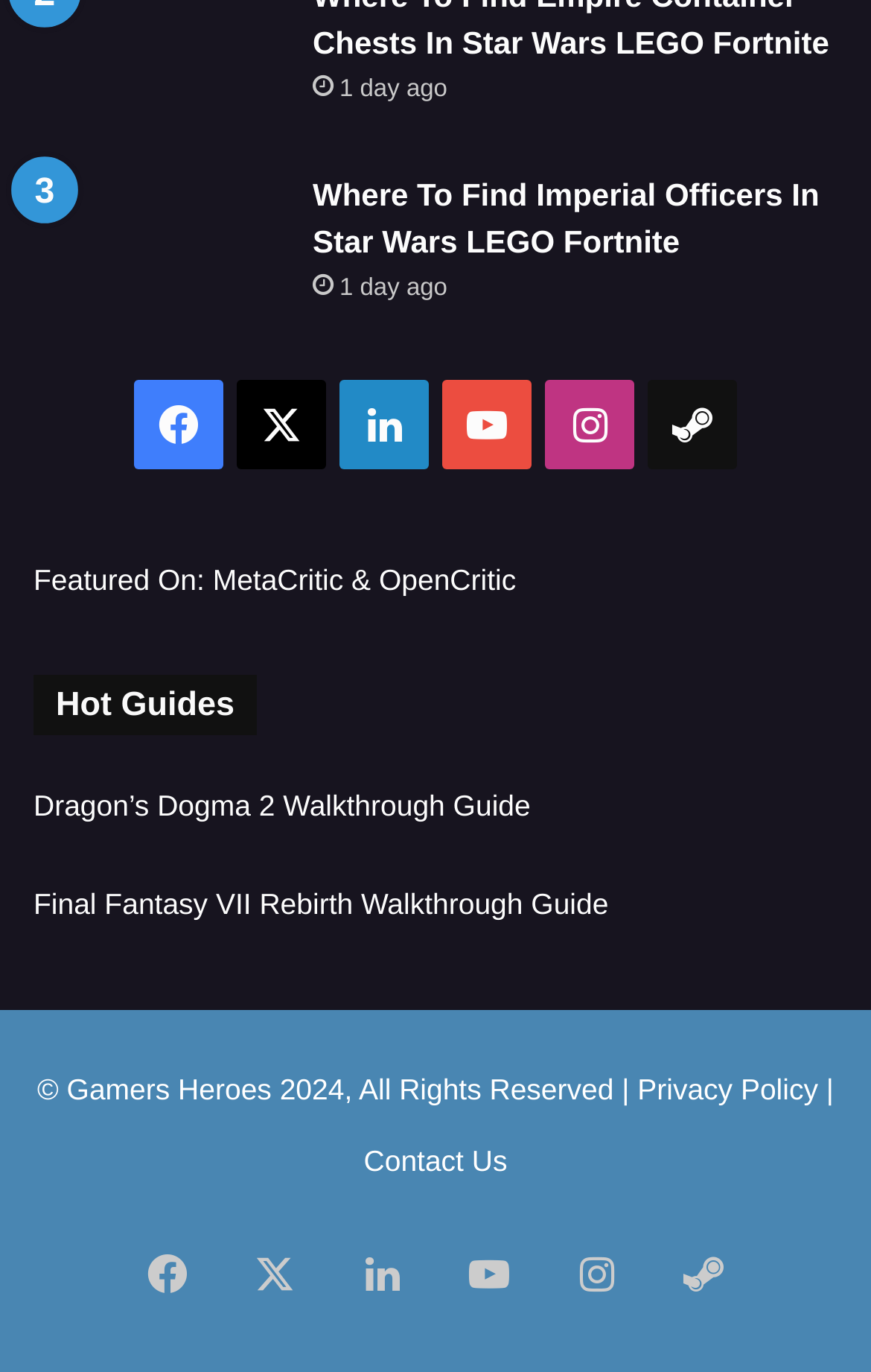Please determine the bounding box coordinates of the element to click in order to execute the following instruction: "Share on Facebook". The coordinates should be four float numbers between 0 and 1, specified as [left, top, right, bottom].

[0.154, 0.276, 0.256, 0.341]